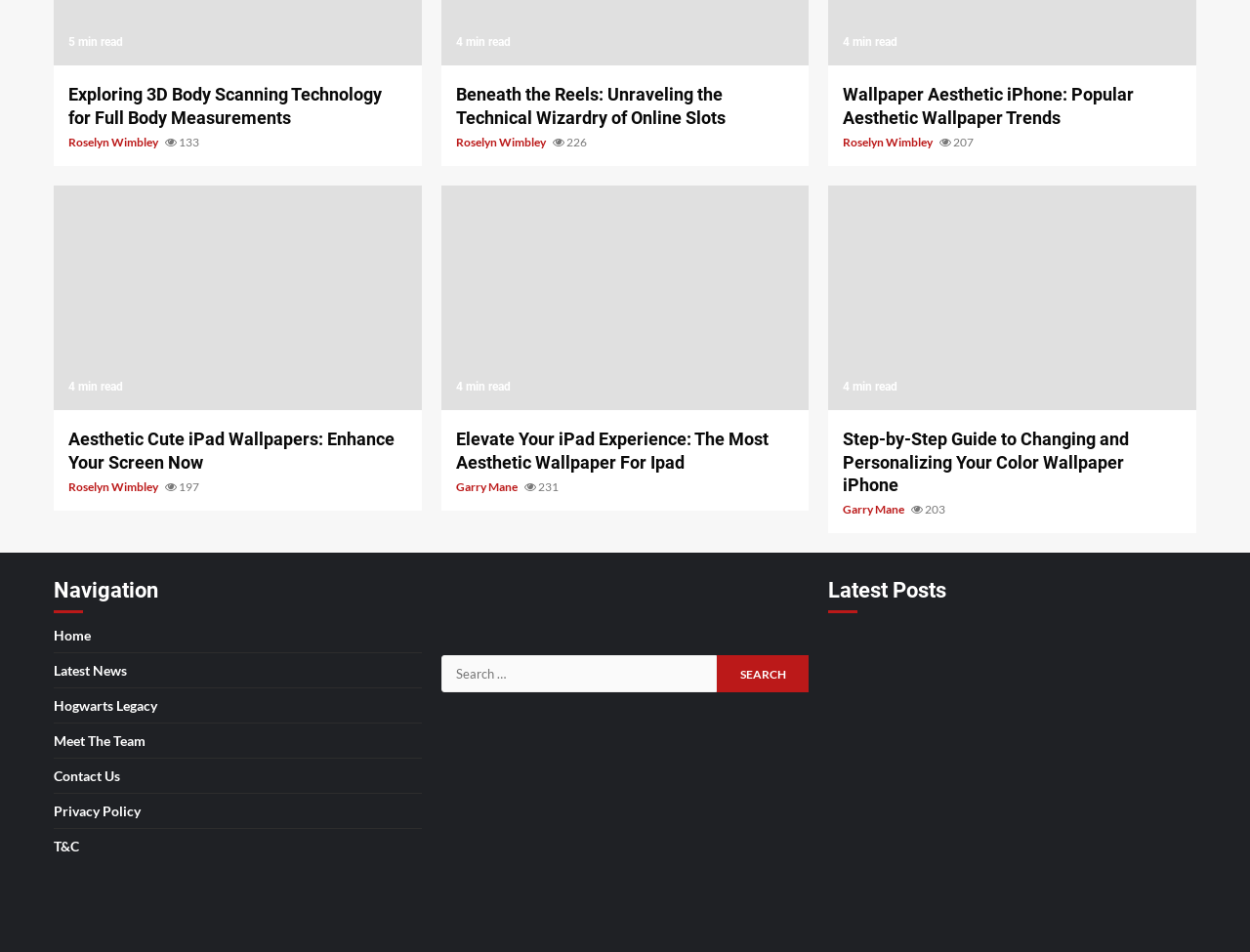Please identify the bounding box coordinates of the clickable area that will fulfill the following instruction: "Search for something". The coordinates should be in the format of four float numbers between 0 and 1, i.e., [left, top, right, bottom].

[0.574, 0.689, 0.647, 0.728]